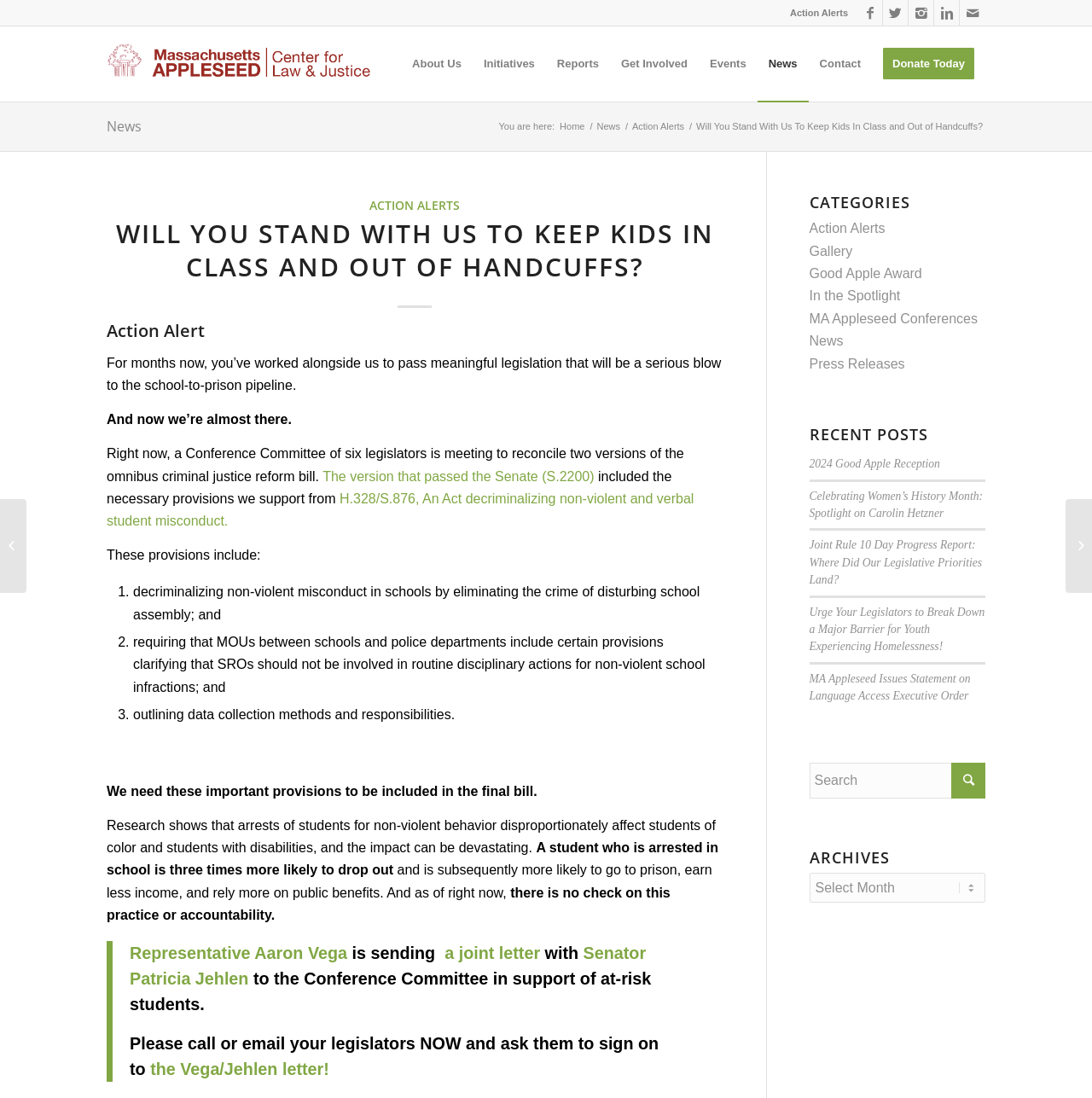Based on the description "2024 Good Apple Reception", find the bounding box of the specified UI element.

[0.741, 0.417, 0.861, 0.428]